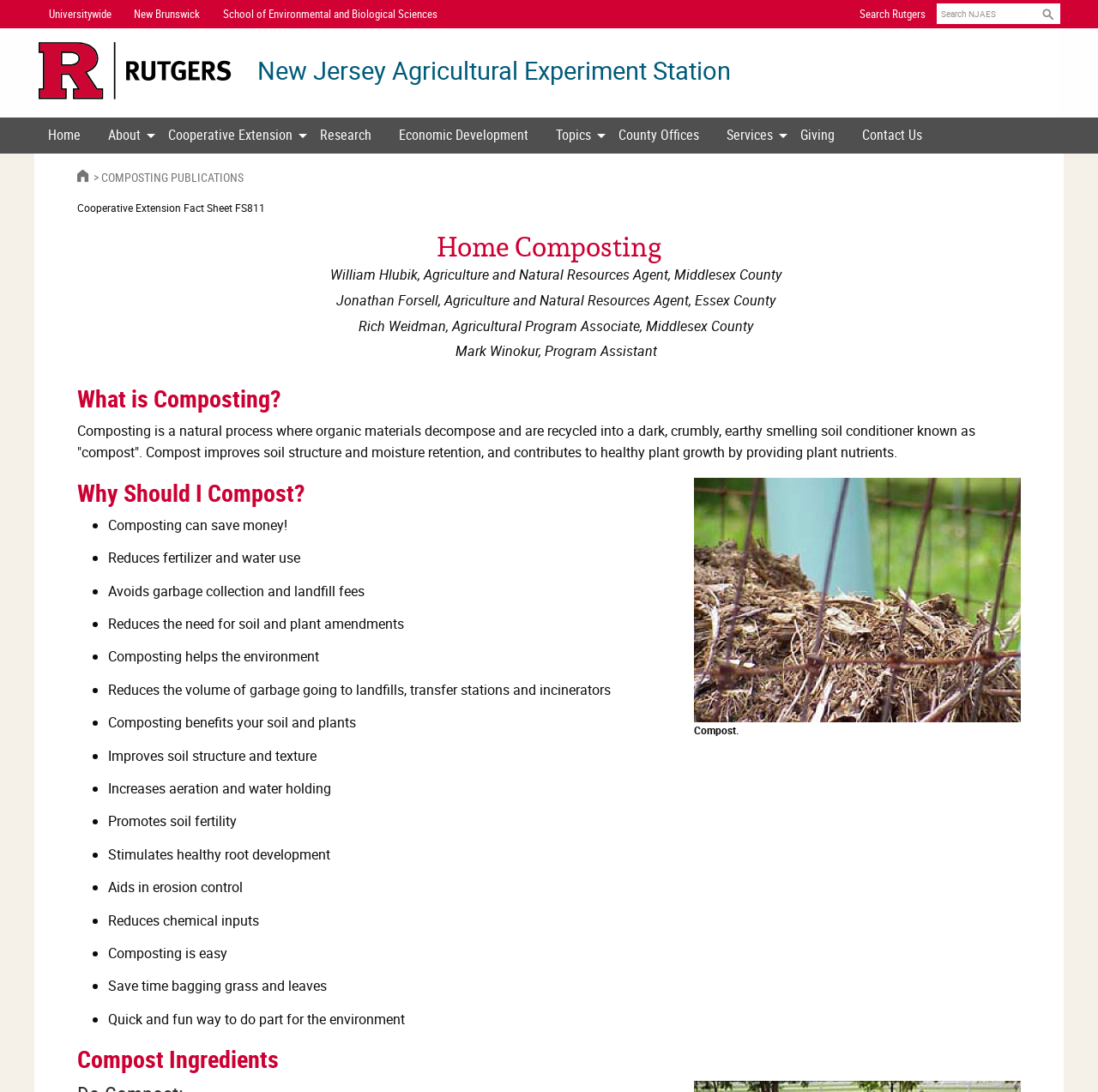Locate the bounding box coordinates of the element that should be clicked to fulfill the instruction: "Go to Rutgers University homepage".

[0.029, 0.032, 0.217, 0.097]